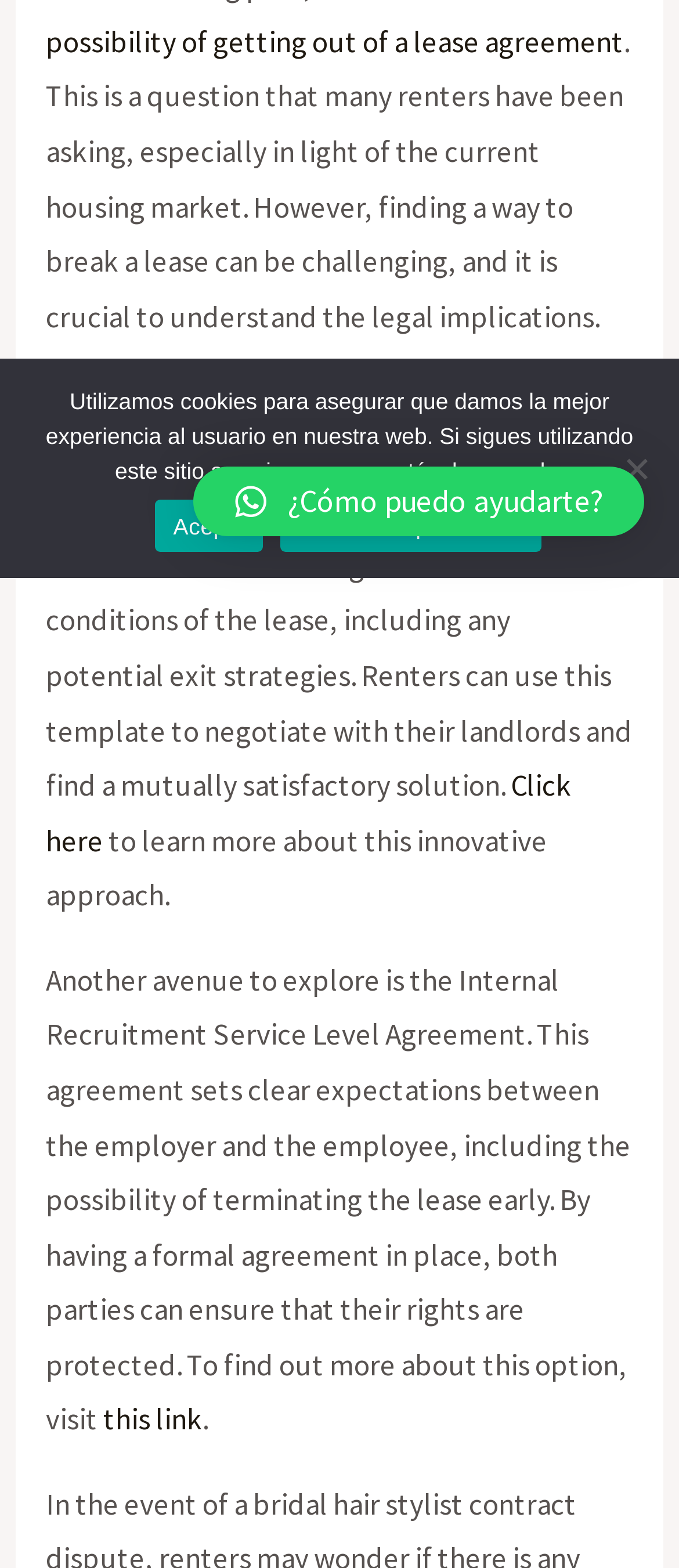Please find the bounding box for the following UI element description. Provide the coordinates in (top-left x, top-left y, bottom-right x, bottom-right y) format, with values between 0 and 1: Acepto

[0.229, 0.319, 0.388, 0.352]